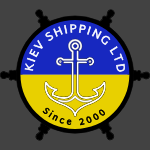In what year was Kiev Shipping Ltd established?
Answer with a single word or short phrase according to what you see in the image.

2000